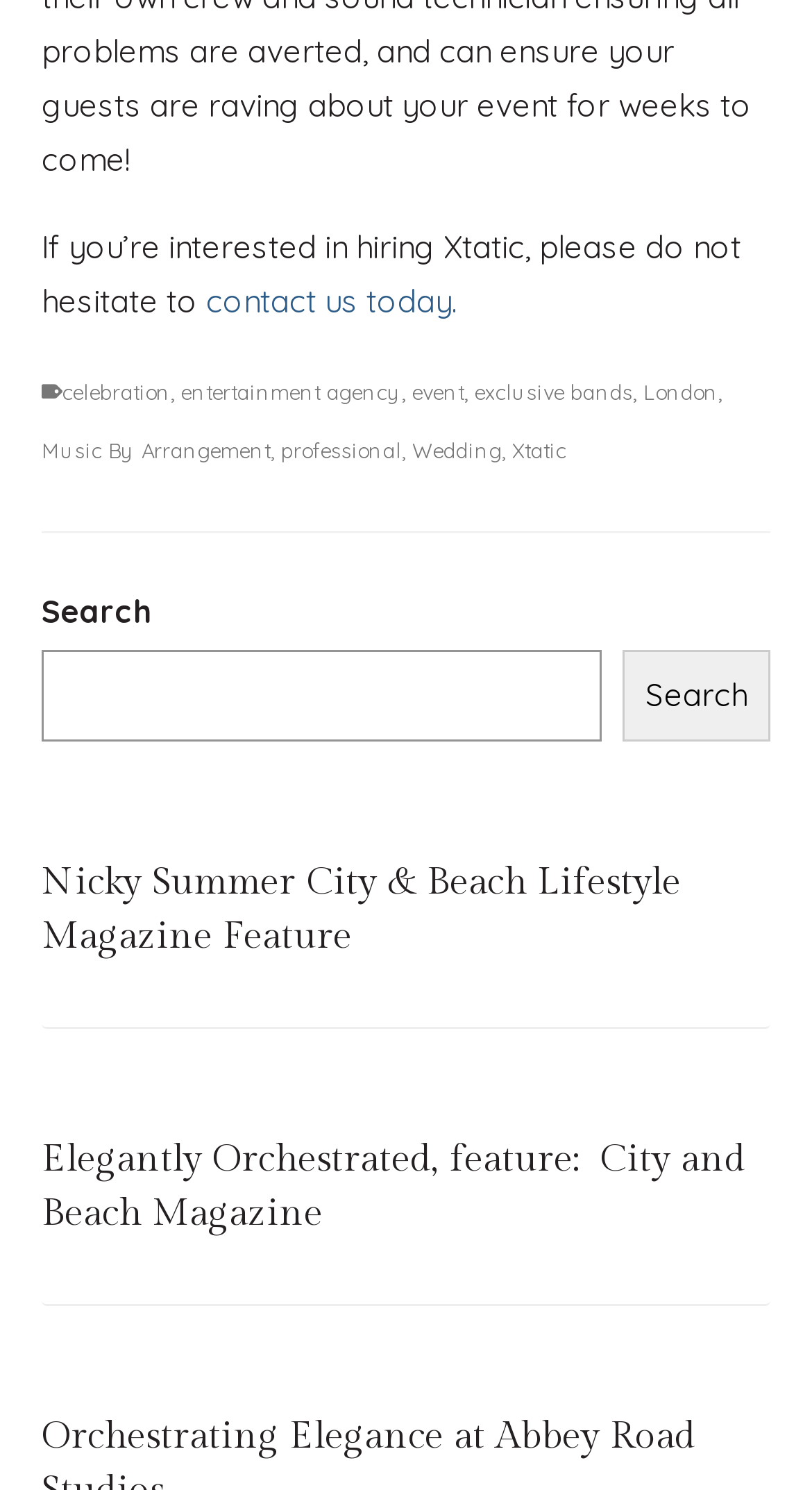Please find the bounding box coordinates of the section that needs to be clicked to achieve this instruction: "read about Nicky Summer City & Beach Lifestyle Magazine Feature".

[0.051, 0.578, 0.838, 0.643]